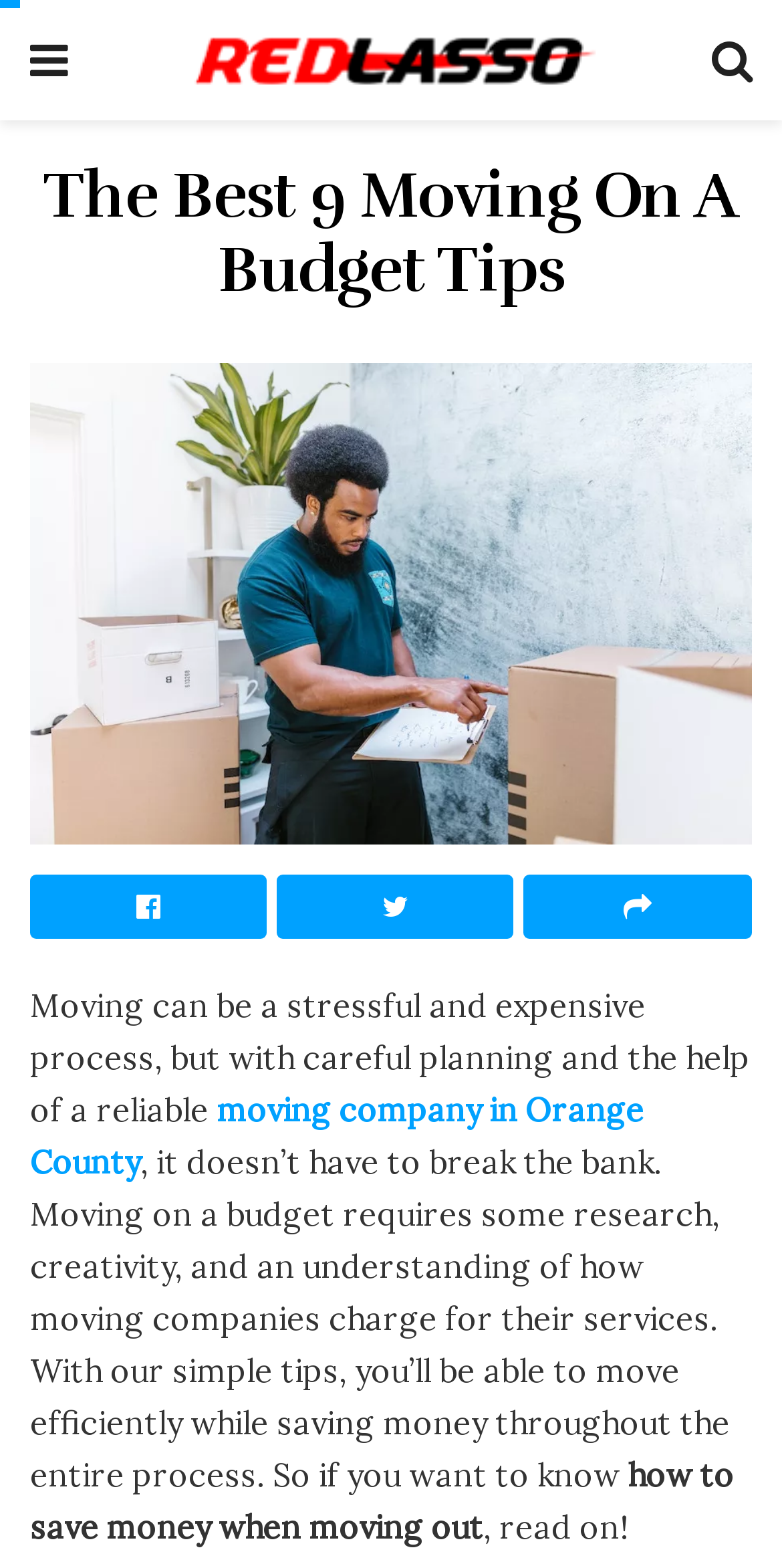Provide your answer in one word or a succinct phrase for the question: 
What is the main topic of this article?

Moving on a budget